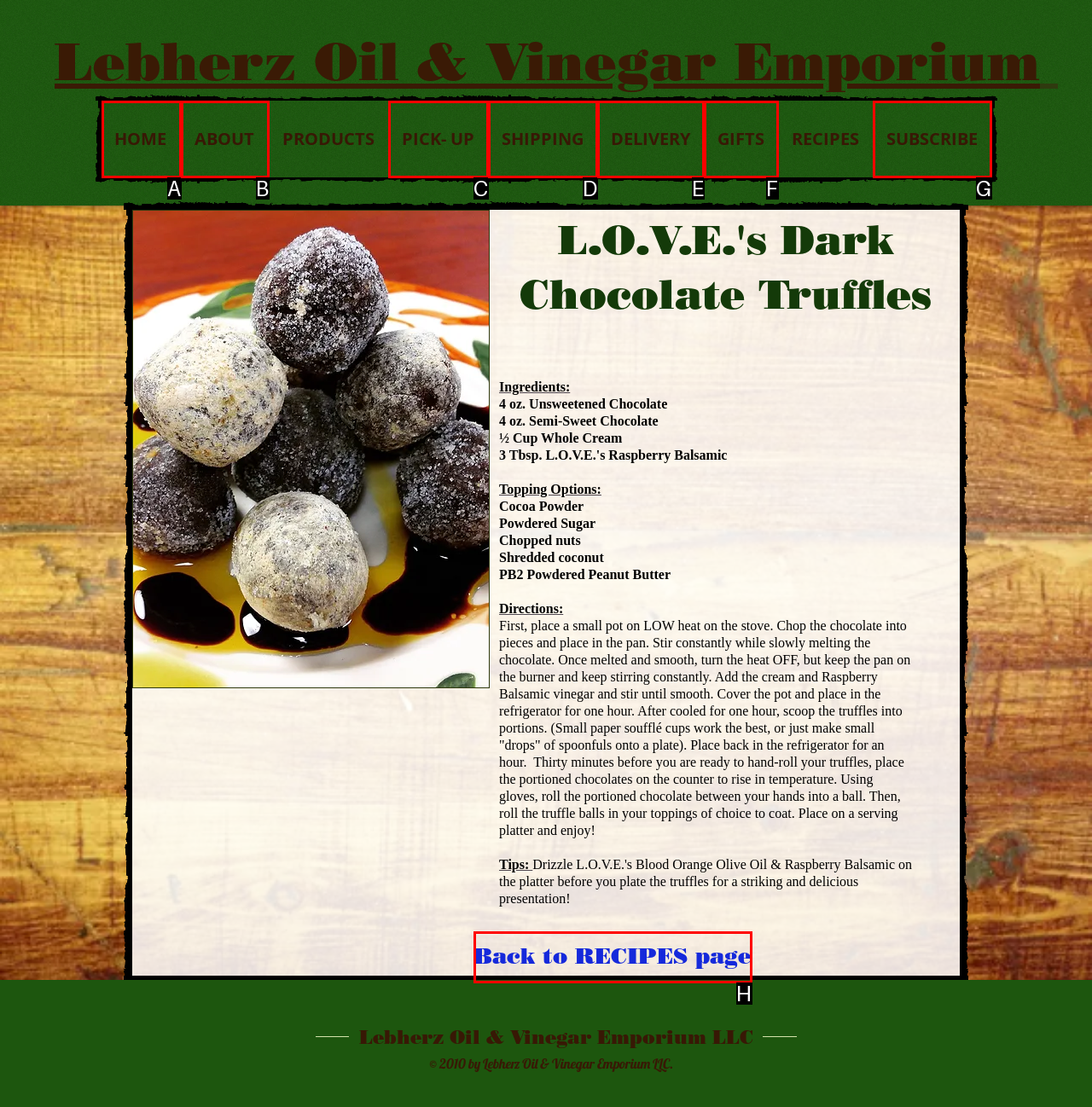Please identify the UI element that matches the description: PICK- UP
Respond with the letter of the correct option.

C